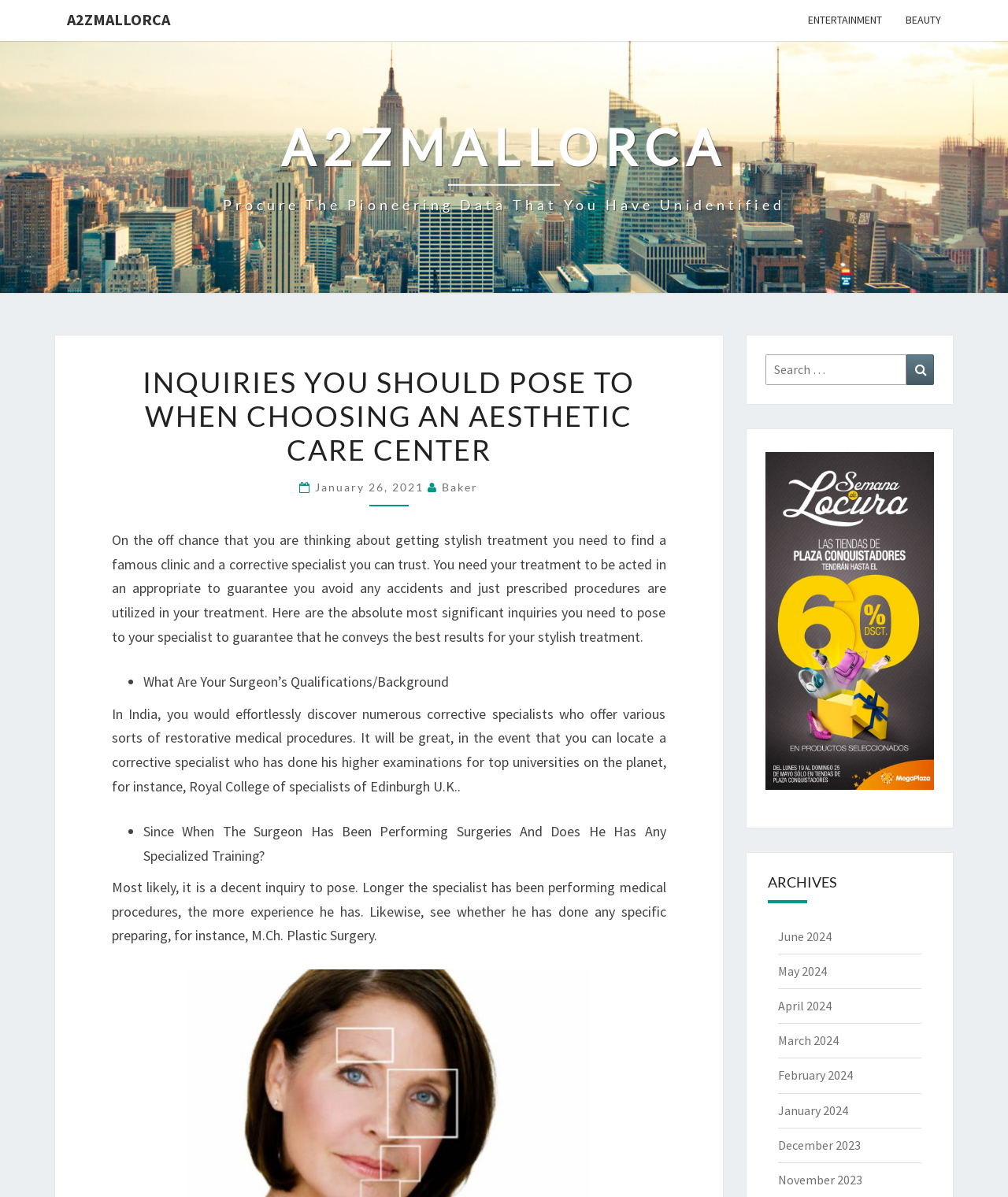Determine the bounding box of the UI component based on this description: "January 26, 2021". The bounding box coordinates should be four float values between 0 and 1, i.e., [left, top, right, bottom].

[0.313, 0.402, 0.424, 0.413]